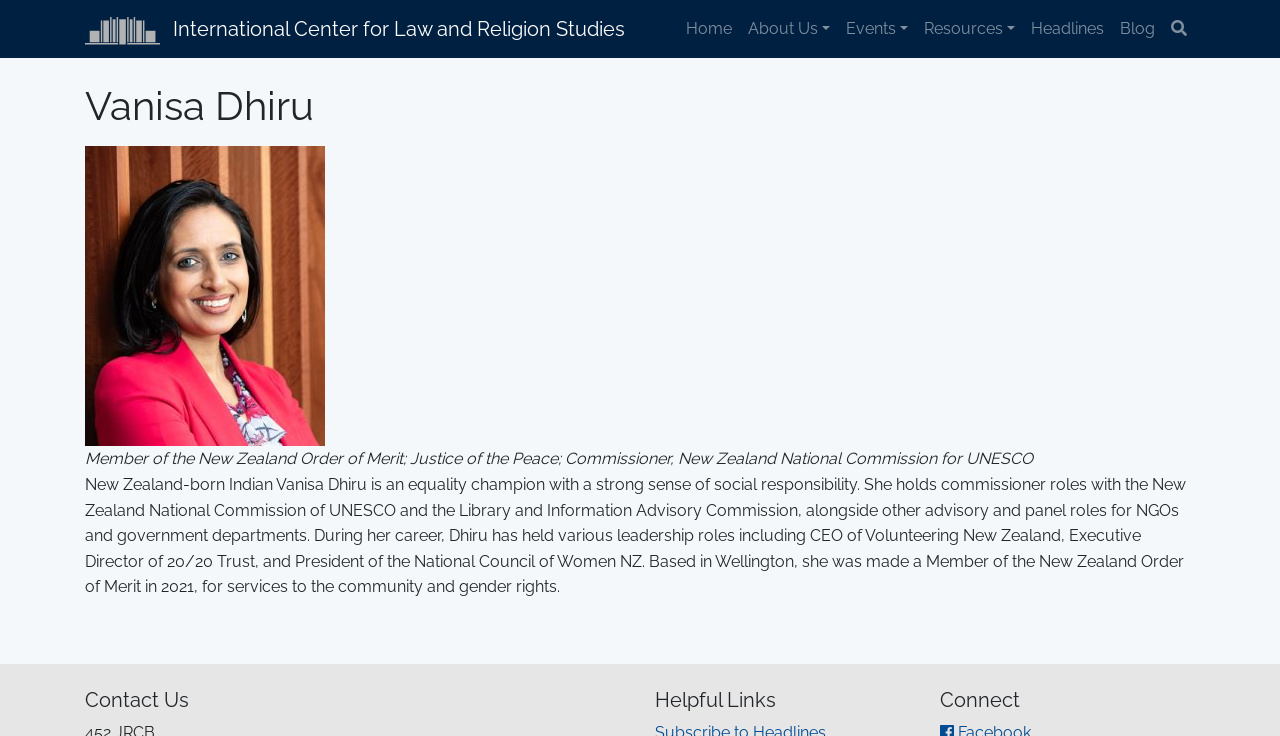Answer this question using a single word or a brief phrase:
What is Vanisa Dhiru's occupation?

Equality champion